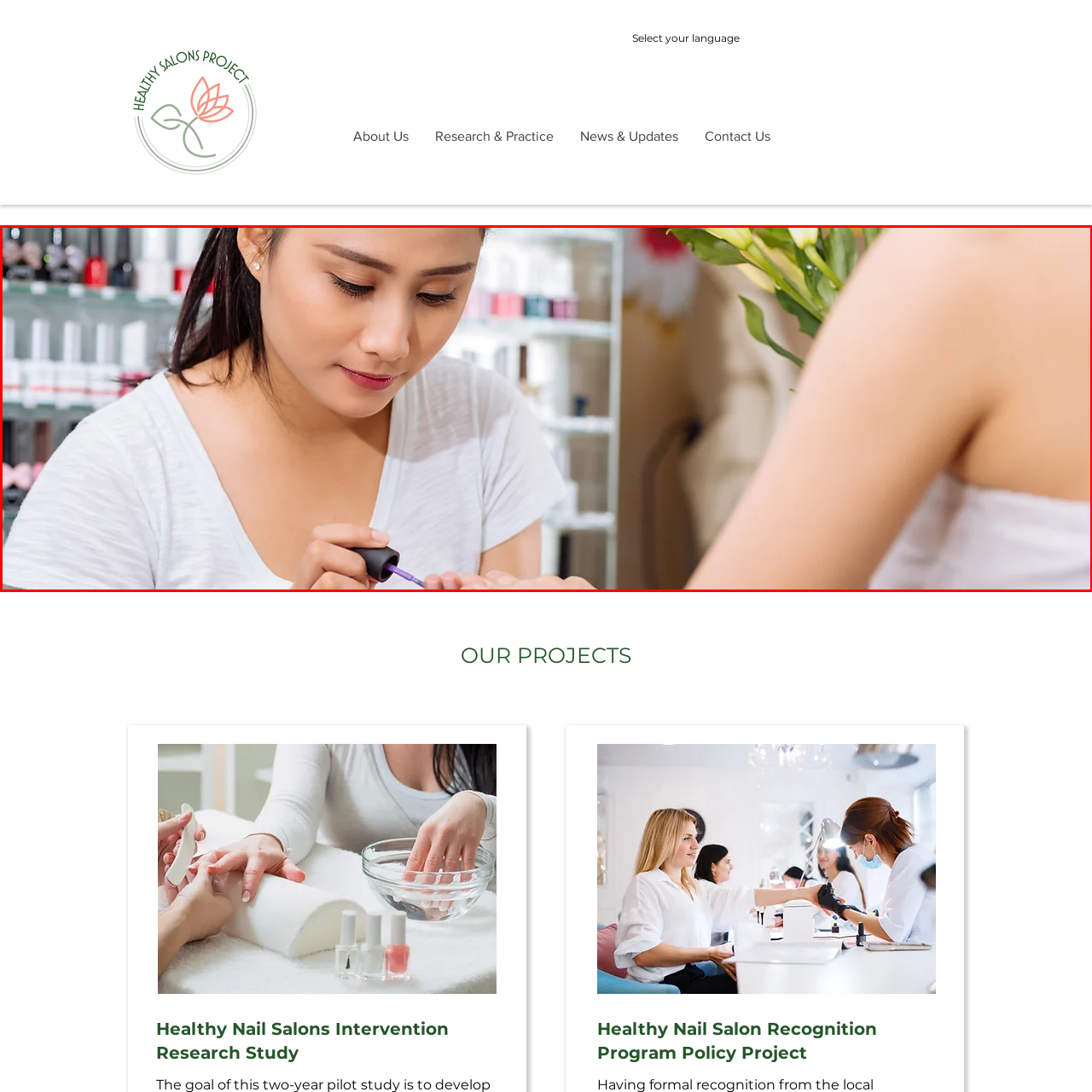Give an in-depth description of the image highlighted with the red boundary.

In this vibrant salon setting, a focused Asian nail technician is delicately applying nail polish to a client's hand. The technician, wearing a casual white t-shirt, carefully paints vibrant polish while showcasing her skill and artistry. In the background, shelves filled with an array of nail polish bottles highlight the salon's extensive collection, enhancing the atmosphere of professionalism and creativity. The soft, natural lighting illuminates the scene, accentuating the meticulous attention to detail in the manicure process, while the blurred presence of a bouquet adds a touch of freshness to the environment, further contributing to the serene and inviting atmosphere of the salon.